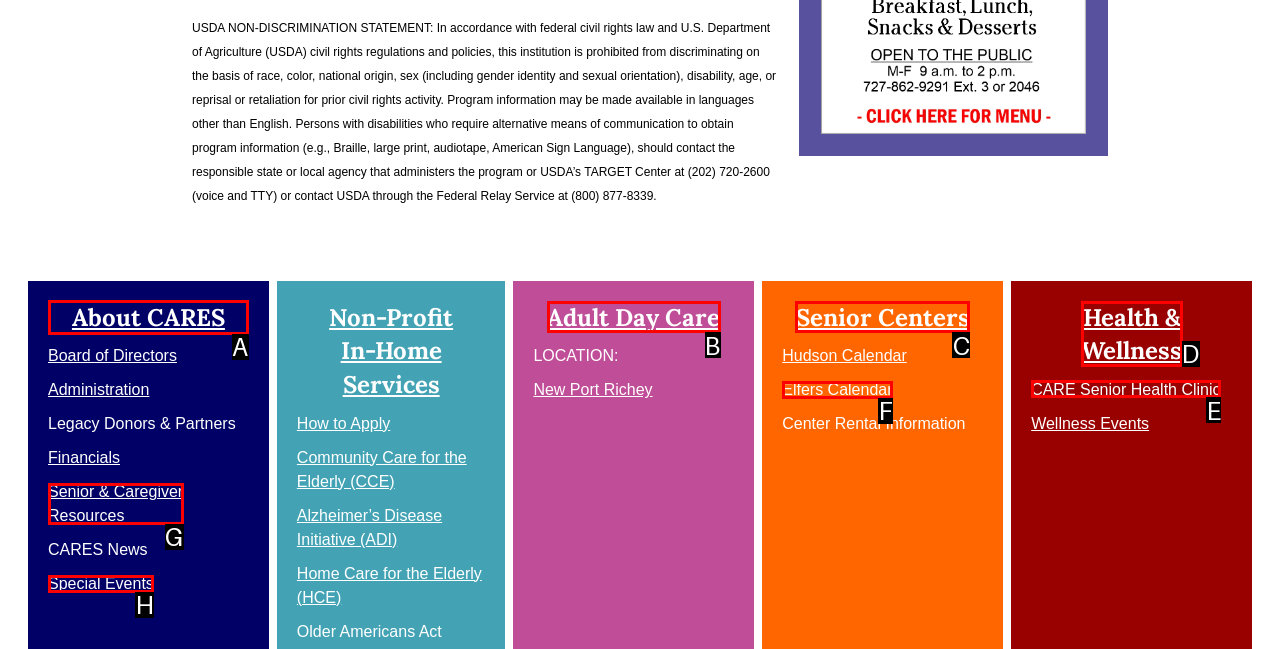Show which HTML element I need to click to perform this task: learn about CARES Answer with the letter of the correct choice.

A